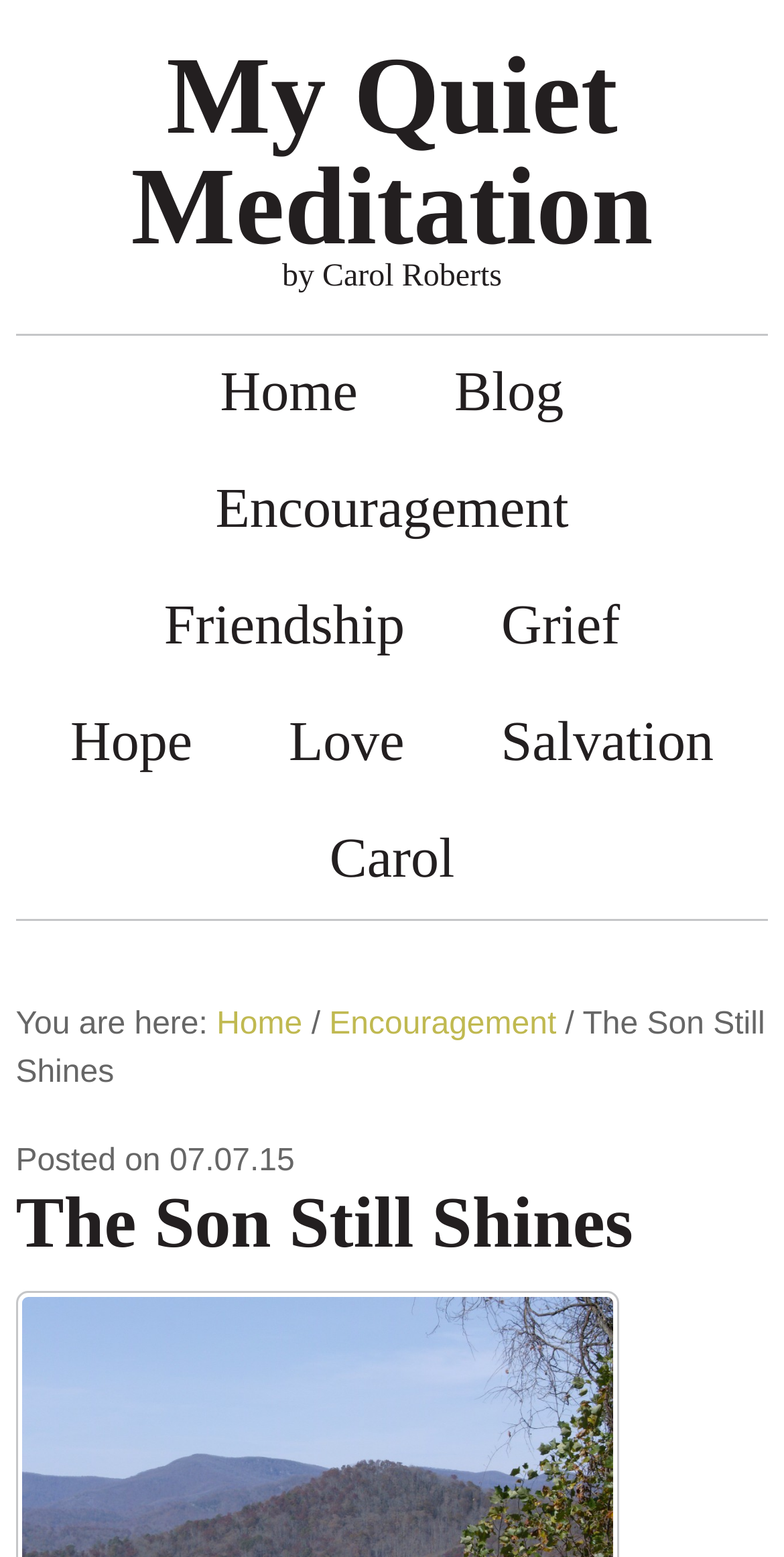Refer to the image and provide an in-depth answer to the question:
What is the current page?

I determined the current page by looking at the breadcrumb trail, which shows the current page as 'The Son Still Shines' under the 'Encouragement' category.